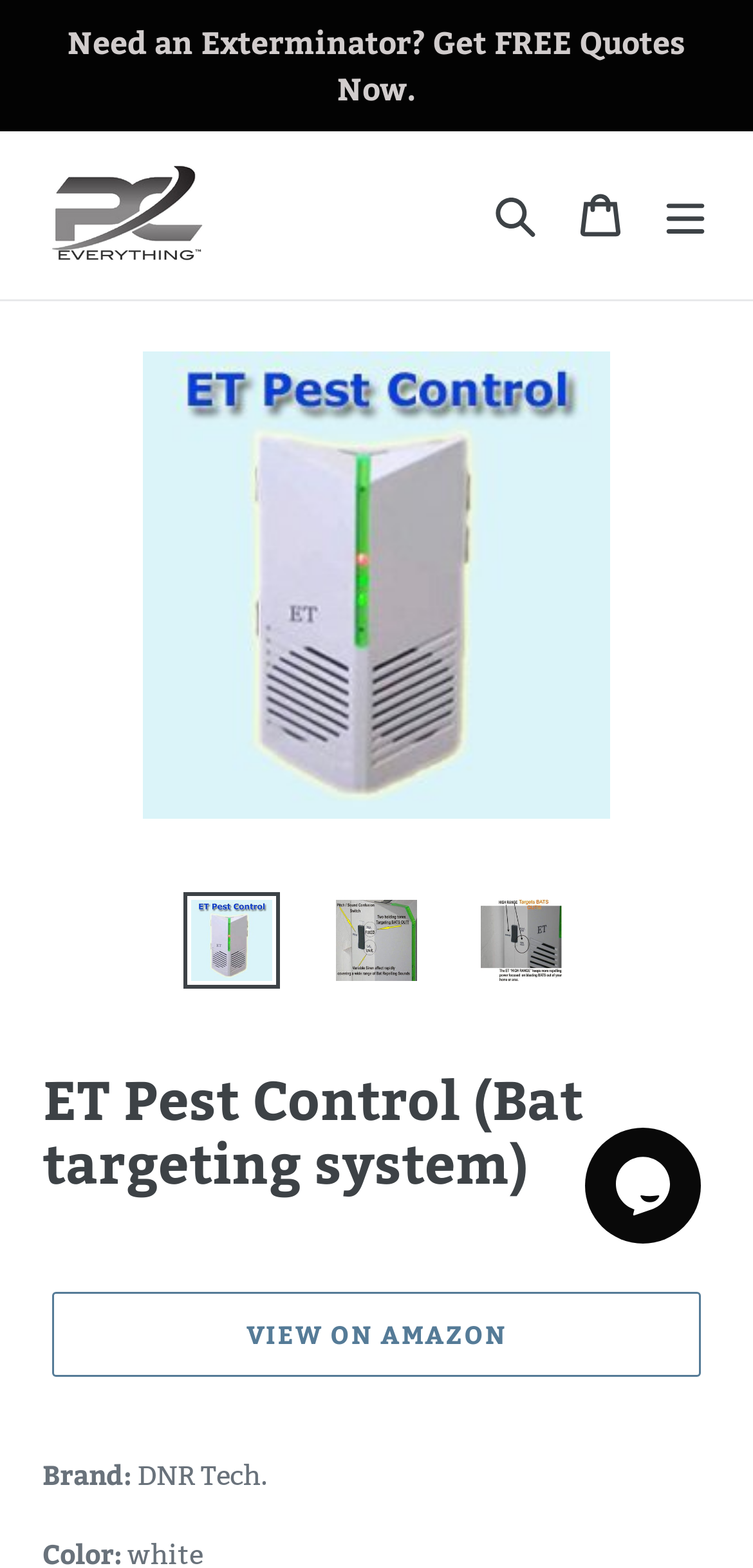Extract the bounding box coordinates for the UI element described by the text: "parent_node: Search aria-label="Menu"". The coordinates should be in the form of [left, top, right, bottom] with values between 0 and 1.

[0.854, 0.11, 0.967, 0.164]